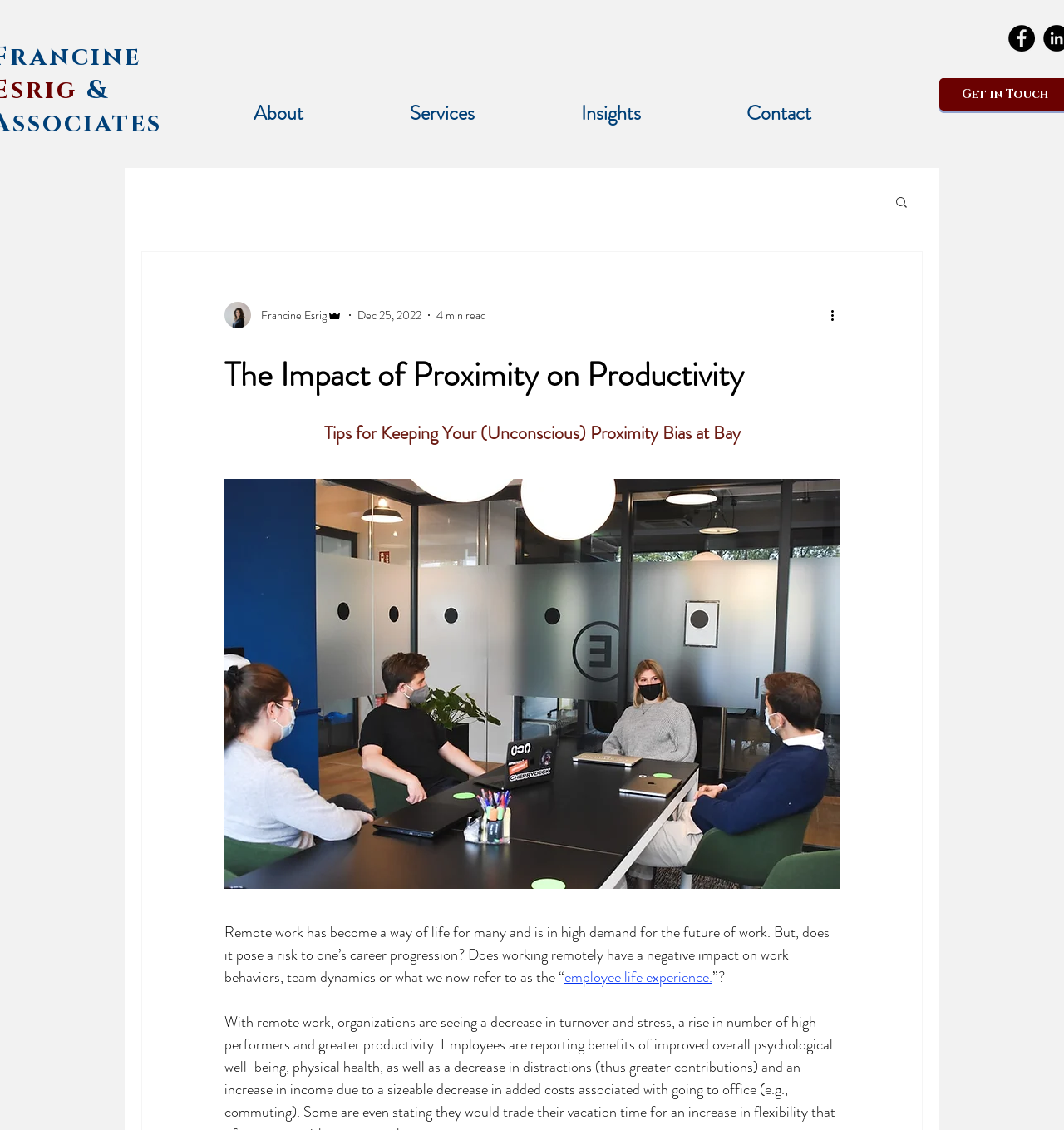Locate and extract the text of the main heading on the webpage.

The Impact of Proximity on Productivity